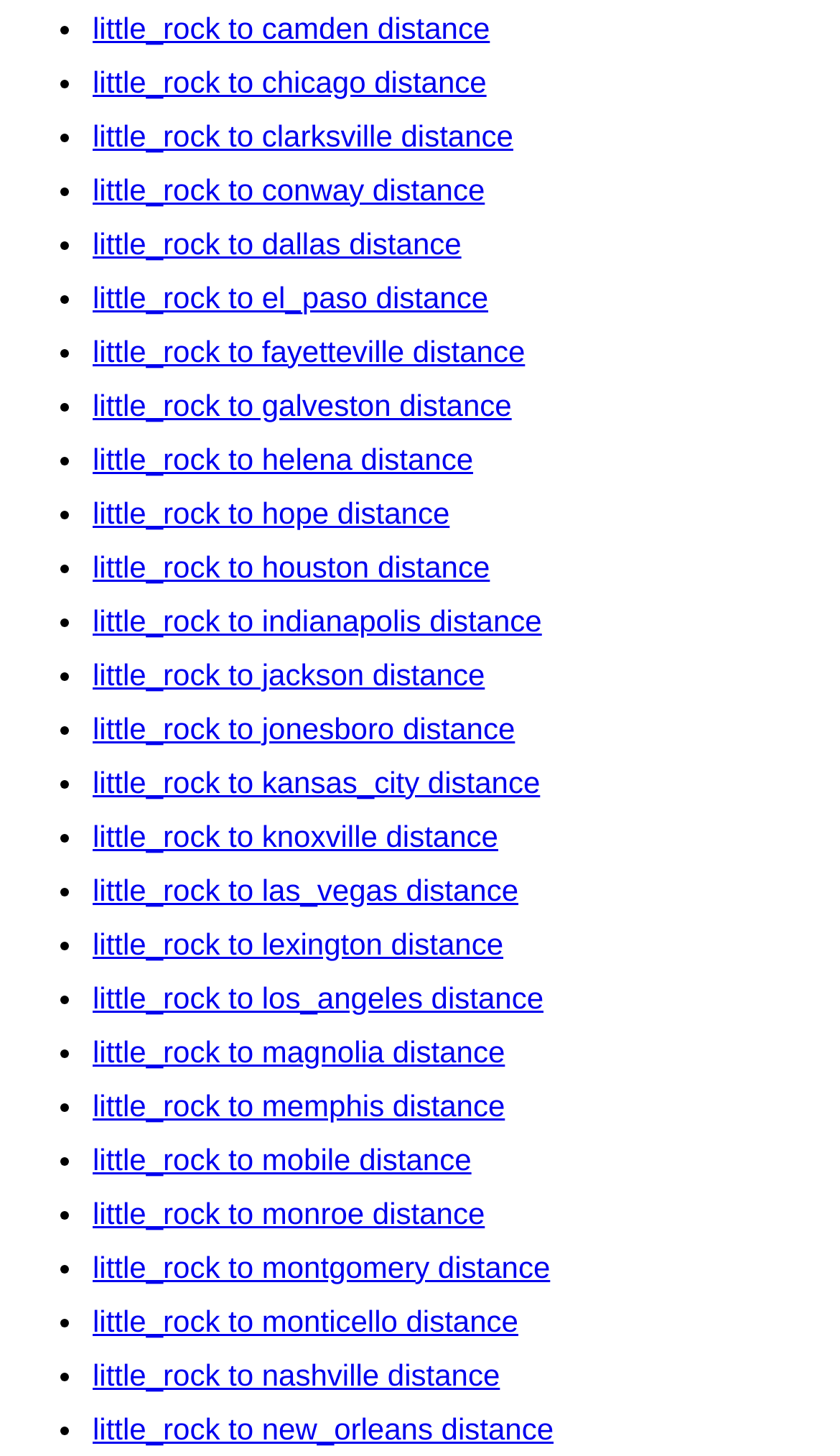Locate the bounding box coordinates of the region to be clicked to comply with the following instruction: "view little rock to chicago distance". The coordinates must be four float numbers between 0 and 1, in the form [left, top, right, bottom].

[0.11, 0.044, 0.579, 0.067]